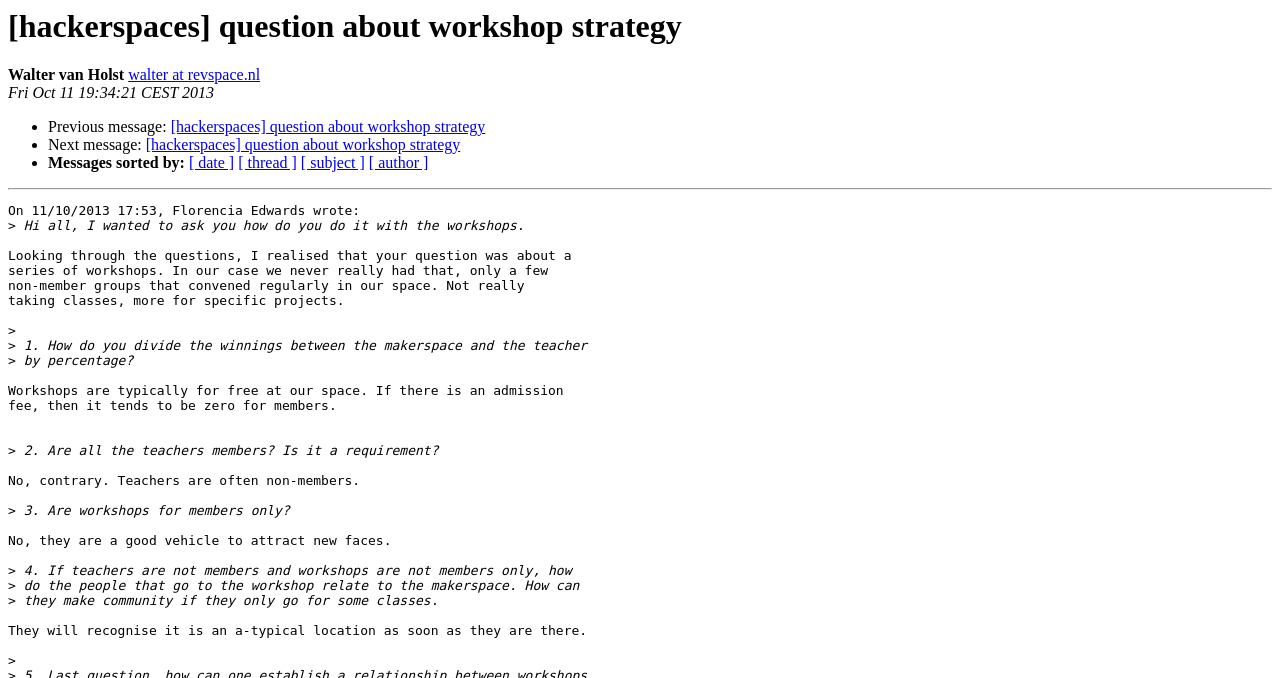Identify the bounding box for the described UI element: "[ date ]".

[0.148, 0.228, 0.183, 0.253]